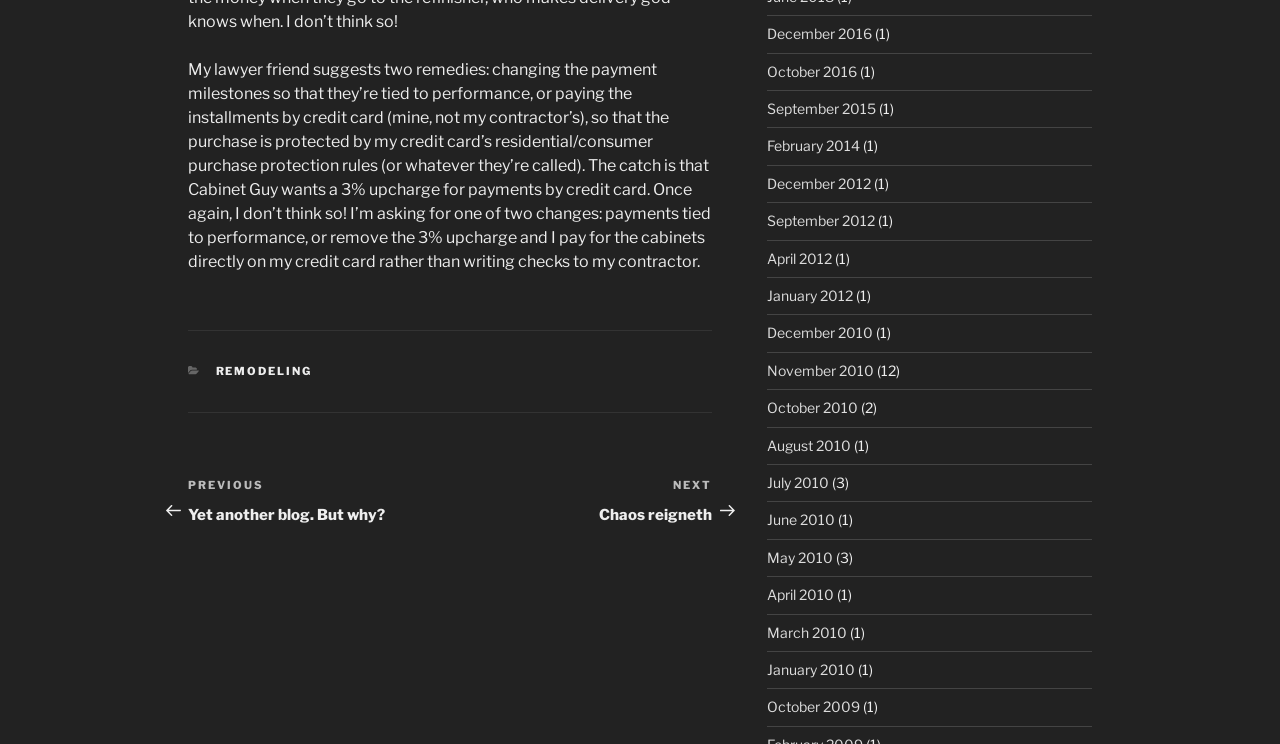Answer this question using a single word or a brief phrase:
What is the category of the blog post?

REMODELING